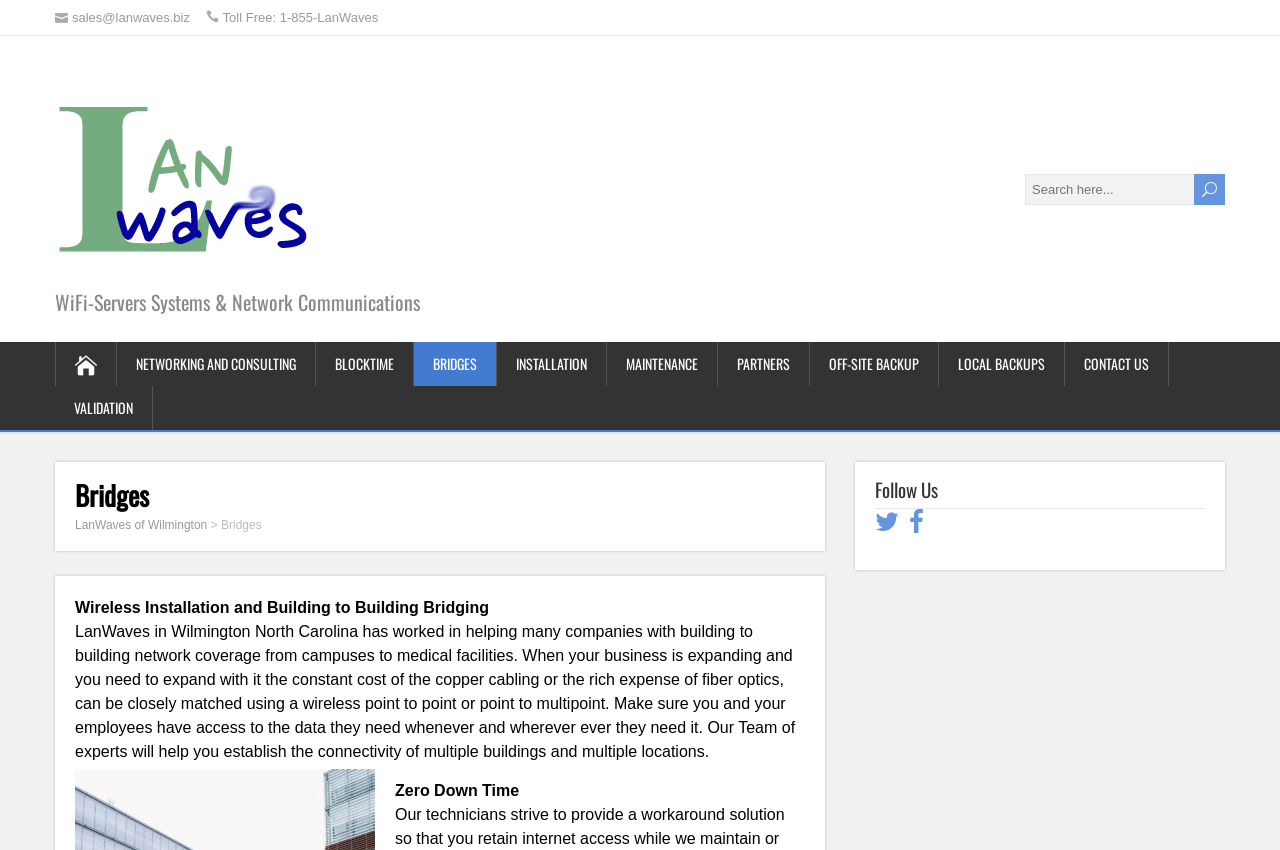Answer this question in one word or a short phrase: What is the company's toll-free number?

1-855-LanWaves